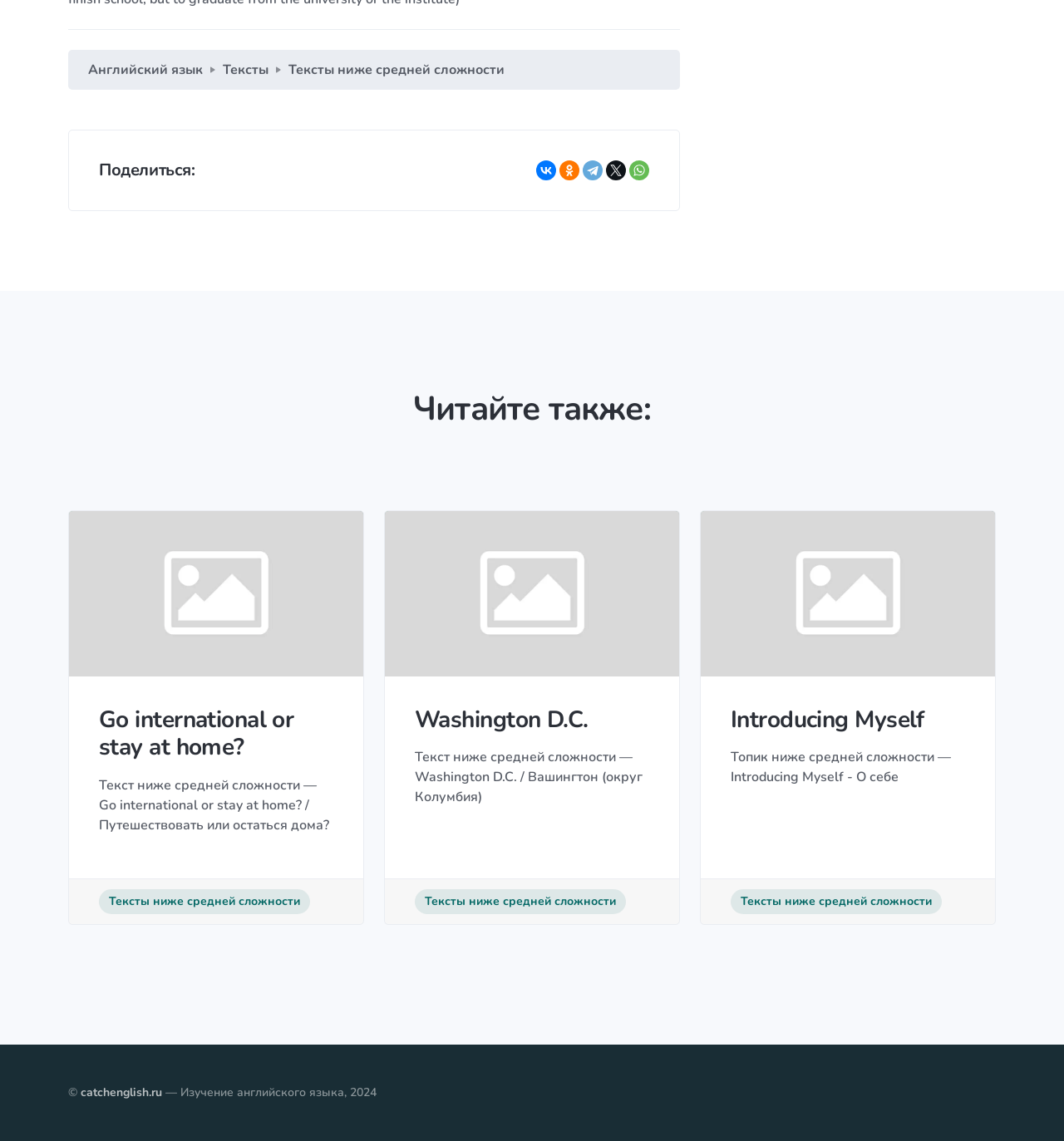Ascertain the bounding box coordinates for the UI element detailed here: "catchenglish.ru". The coordinates should be provided as [left, top, right, bottom] with each value being a float between 0 and 1.

[0.076, 0.95, 0.152, 0.964]